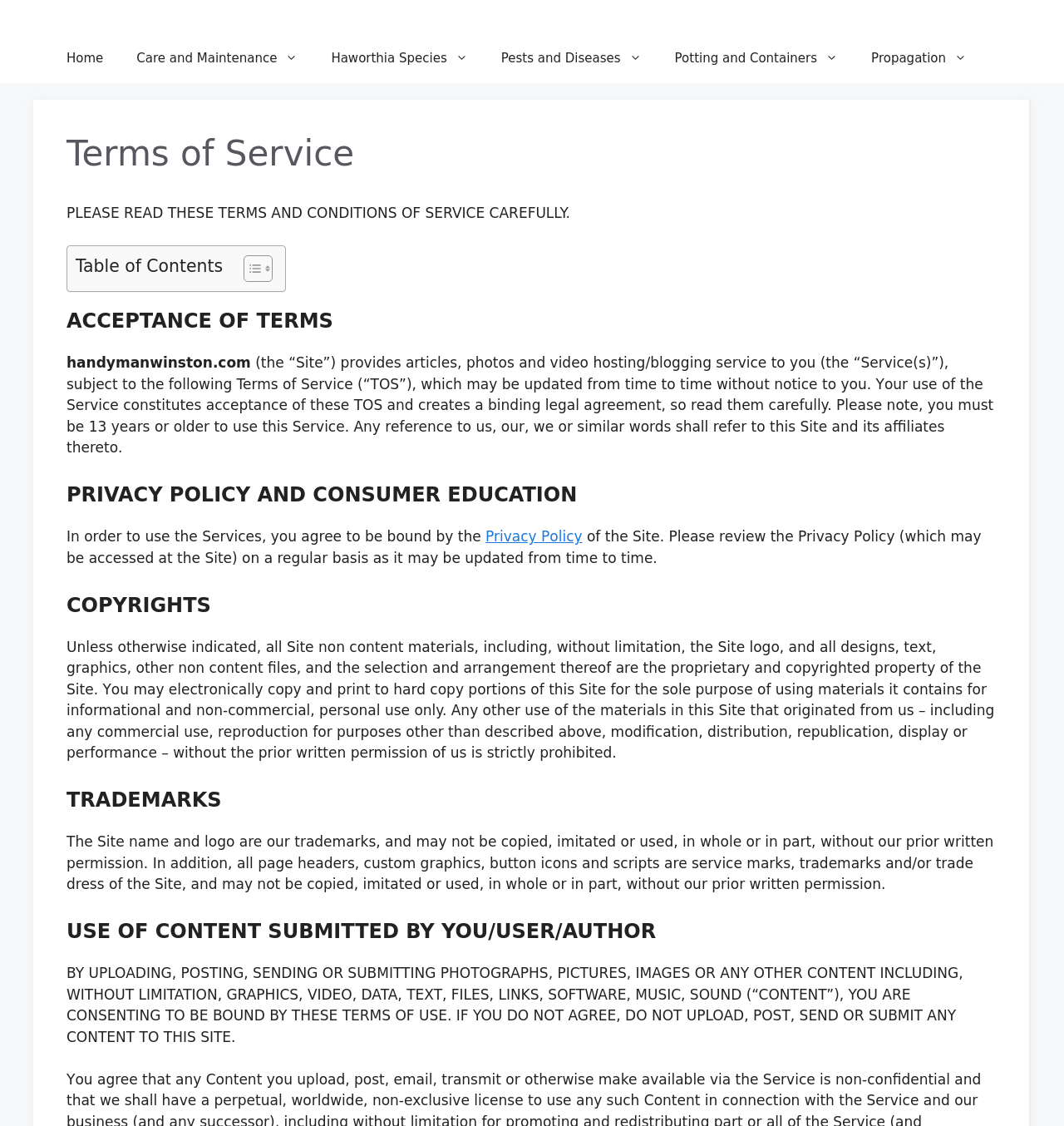Could you identify the text that serves as the heading for this webpage?

Terms of Service